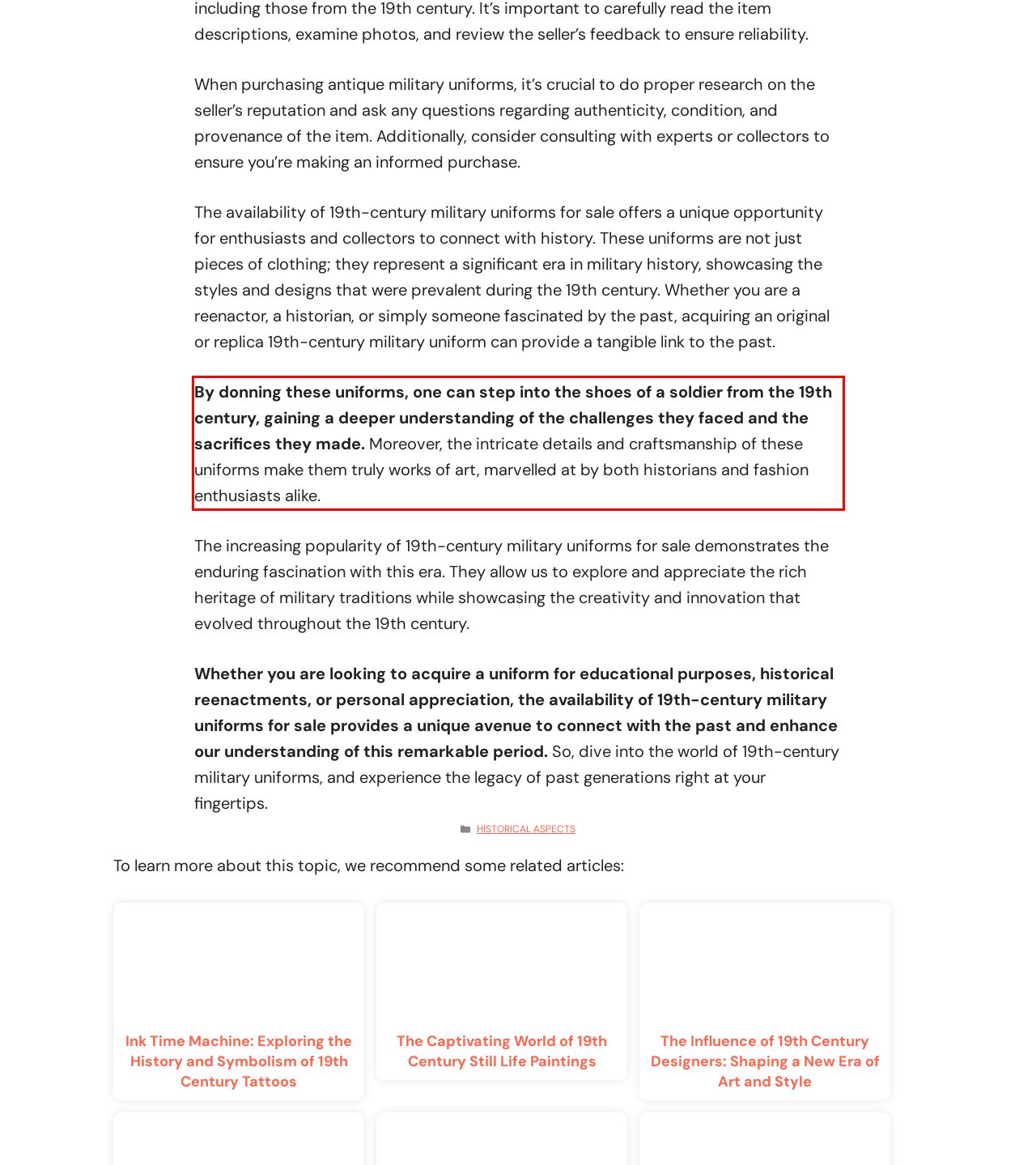Observe the screenshot of the webpage, locate the red bounding box, and extract the text content within it.

By donning these uniforms, one can step into the shoes of a soldier from the 19th century, gaining a deeper understanding of the challenges they faced and the sacrifices they made. Moreover, the intricate details and craftsmanship of these uniforms make them truly works of art, marvelled at by both historians and fashion enthusiasts alike.